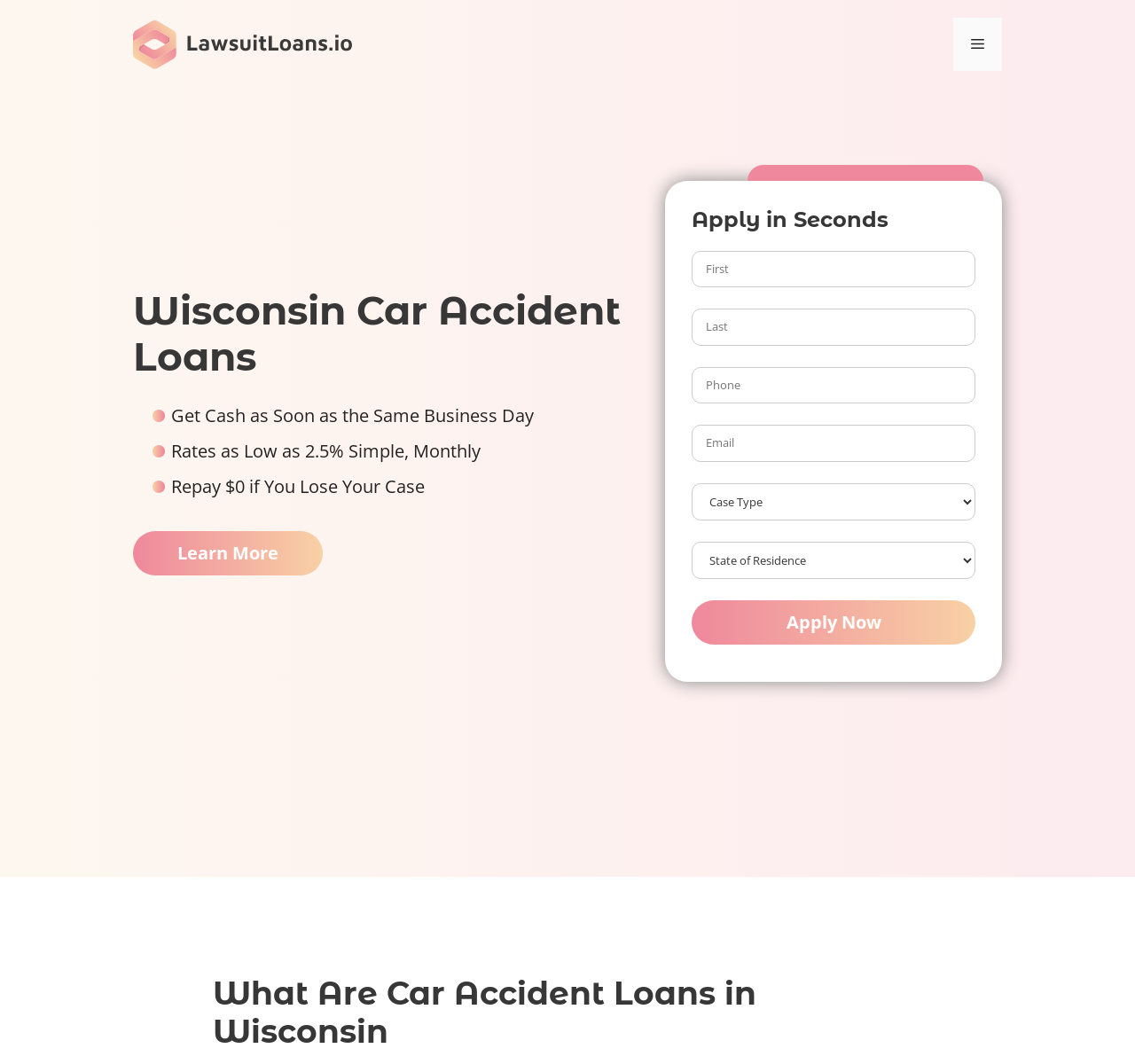What is the topic of the webpage?
Refer to the image and respond with a one-word or short-phrase answer.

Car accident loans in Wisconsin